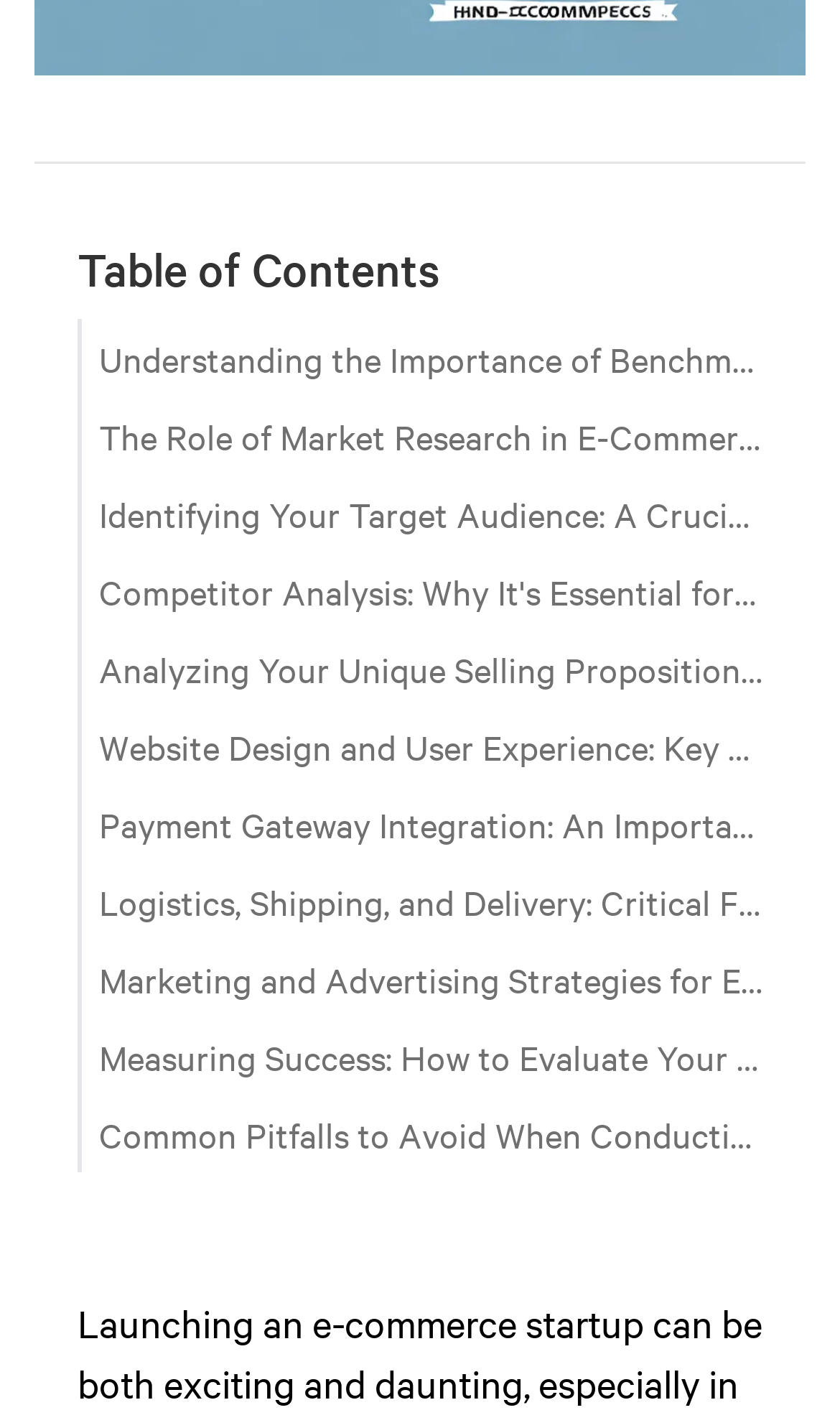Determine the bounding box coordinates of the clickable element necessary to fulfill the instruction: "Discover the 'Common Pitfalls to Avoid When Conducting E-Commerce Startup Benchmarking'". Provide the coordinates as four float numbers within the 0 to 1 range, i.e., [left, top, right, bottom].

[0.092, 0.766, 0.908, 0.82]